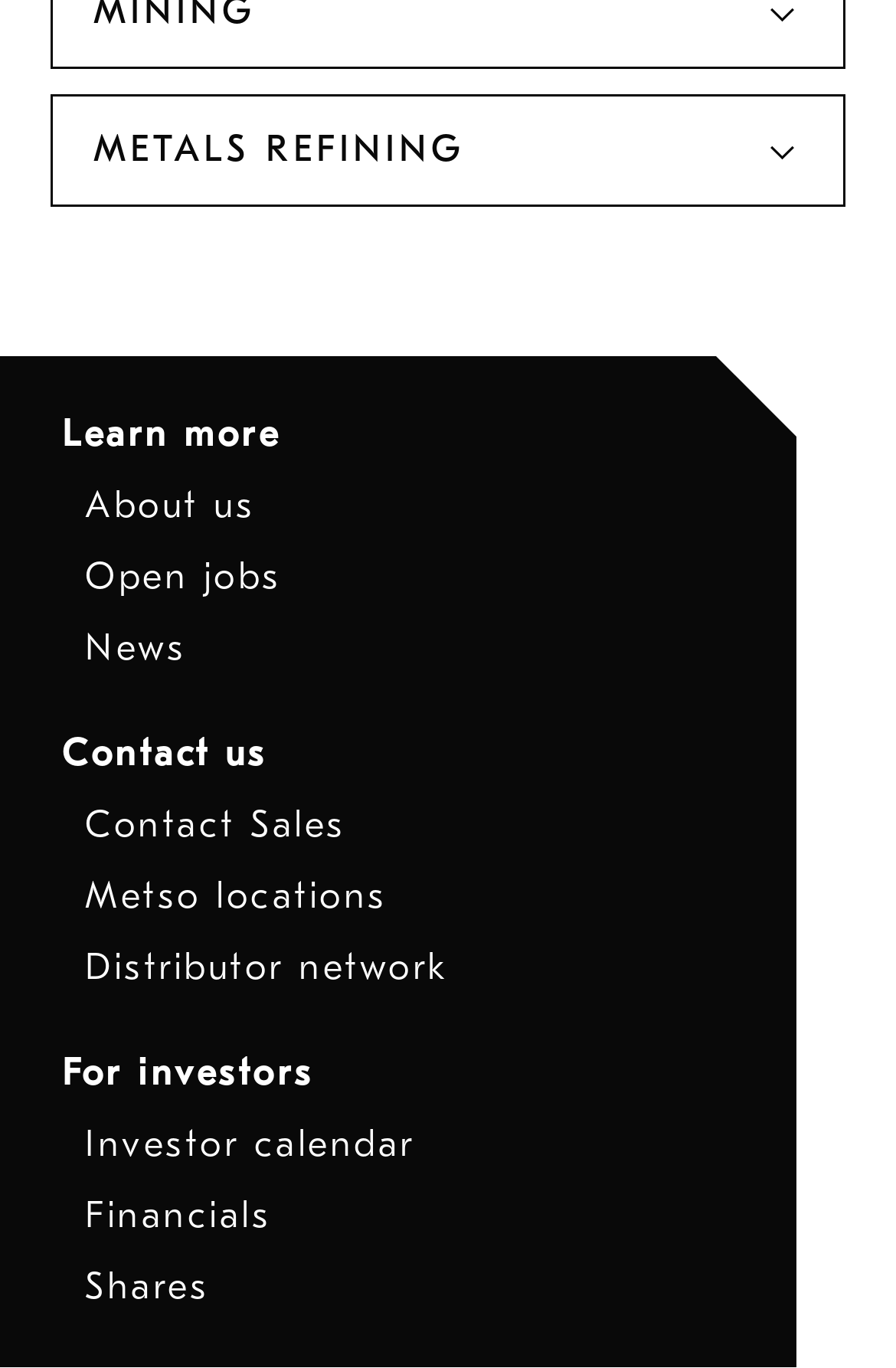Return the bounding box coordinates of the UI element that corresponds to this description: "Menu". The coordinates must be given as four float numbers in the range of 0 and 1, [left, top, right, bottom].

None